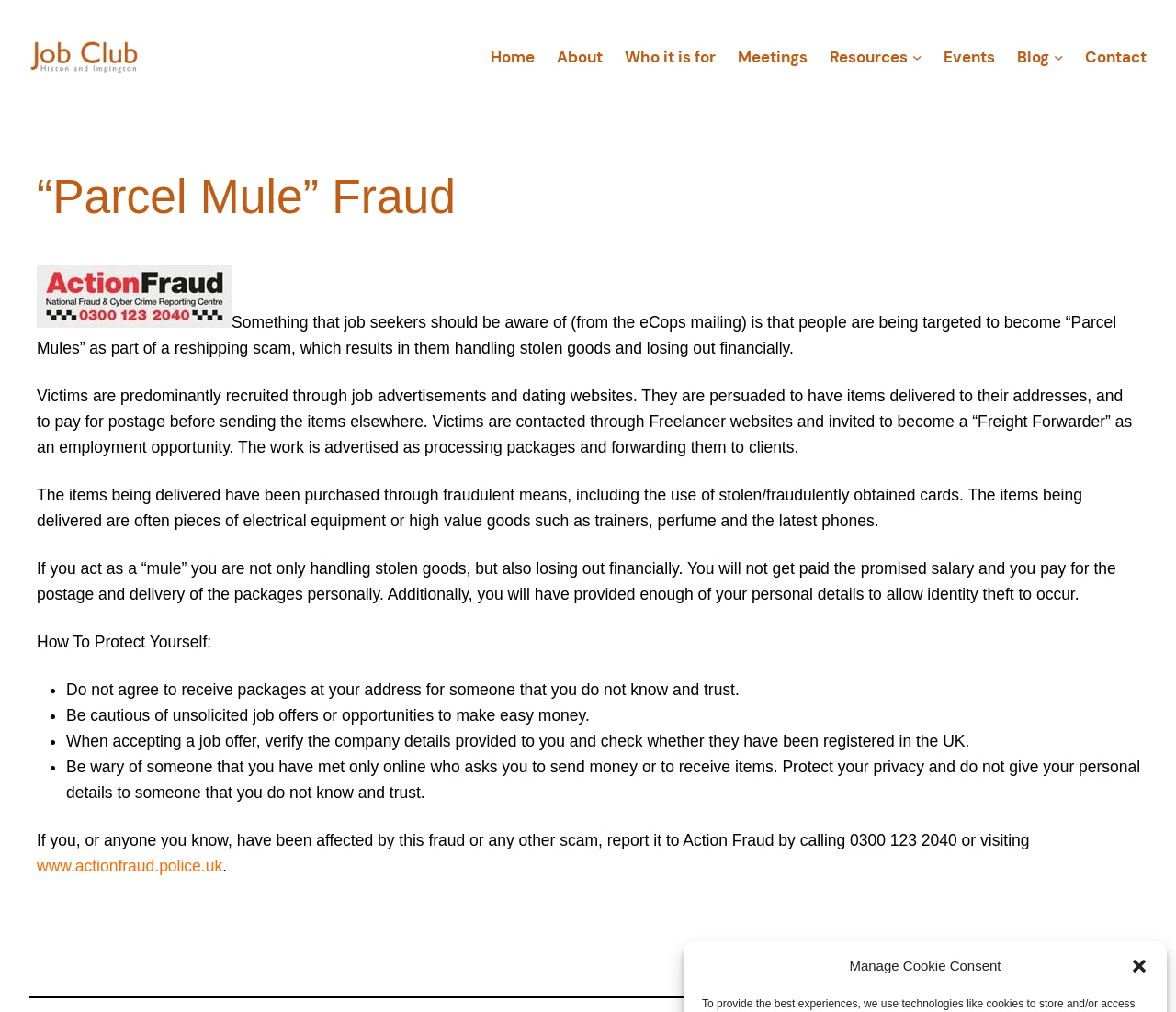Give a detailed account of the webpage's layout and content.

The webpage is about the "Parcel Mule" fraud, a reshipping scam that targets job seekers. At the top right corner, there is a "Close dialogue" button. On the top left, there is a link and an image of "Job Club Histon and Impington". Below this, there is a main navigation menu with links to "Home", "About", "Who it is for", "Meetings", "Resources", "Events", "Blog", and "Contact".

The main content of the page is divided into sections. The first section has a heading "“Parcel Mule” Fraud" and a link to "ActionFraud" with an accompanying image. Below this, there is a paragraph of text explaining the scam, where job seekers are recruited through job advertisements and dating websites to handle stolen goods and lose money.

The next section explains how the scam works, including how victims are contacted through Freelancer websites and invited to become a “Freight Forwarder” as an employment opportunity. The section also describes the types of items being delivered, such as electrical equipment and high-value goods.

The following section warns about the consequences of acting as a "mule", including handling stolen goods, losing money, and risking identity theft. This is followed by a section titled "How To Protect Yourself:", which provides four tips: not agreeing to receive packages from unknown individuals, being cautious of unsolicited job offers, verifying company details, and being wary of online requests for money or personal information.

Finally, there is a section encouraging readers to report the fraud to Action Fraud if they or someone they know has been affected. The page ends with a horizontal separator line at the bottom.